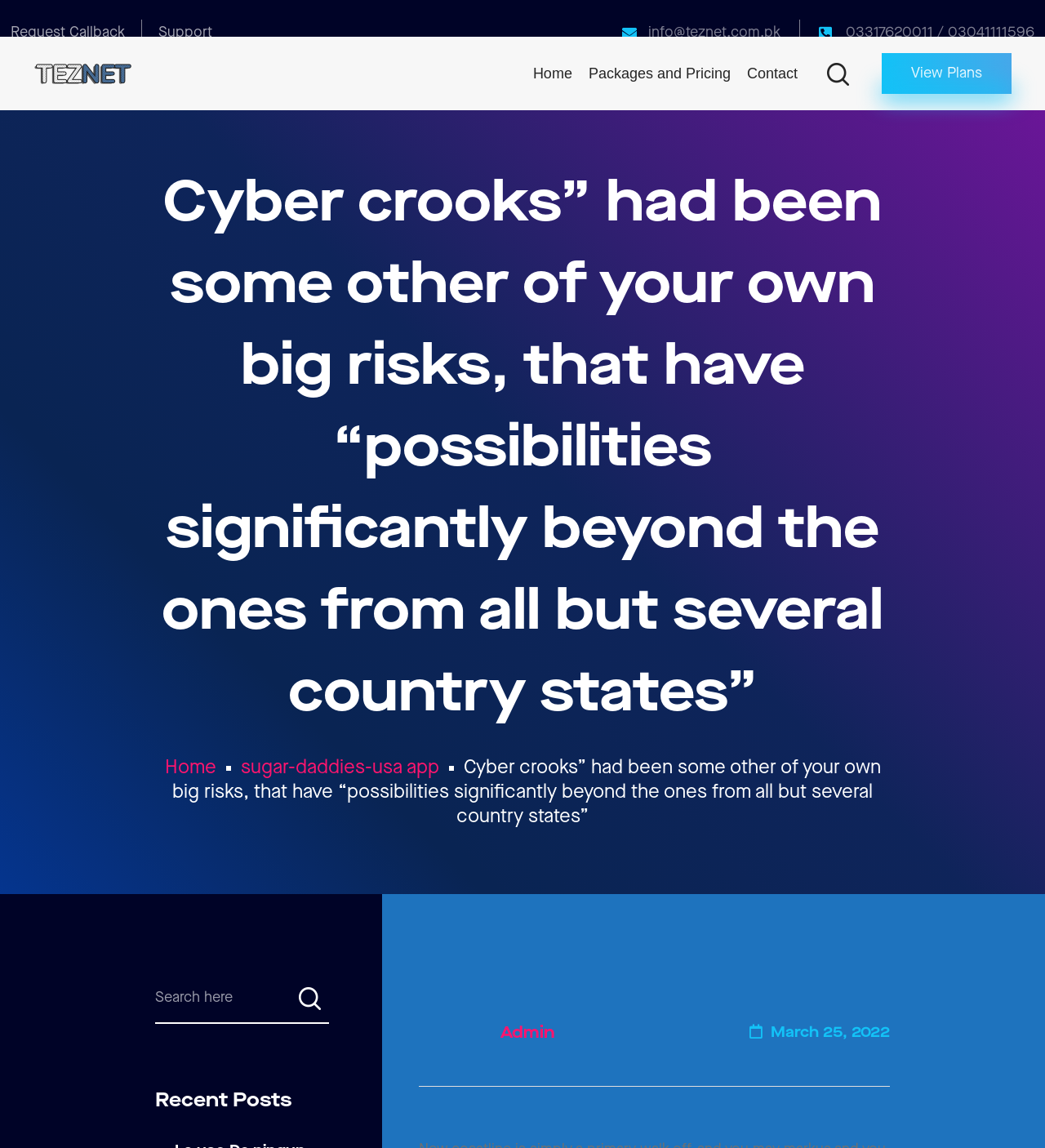Determine the bounding box coordinates of the element that should be clicked to execute the following command: "Search here".

[0.148, 0.857, 0.315, 0.892]